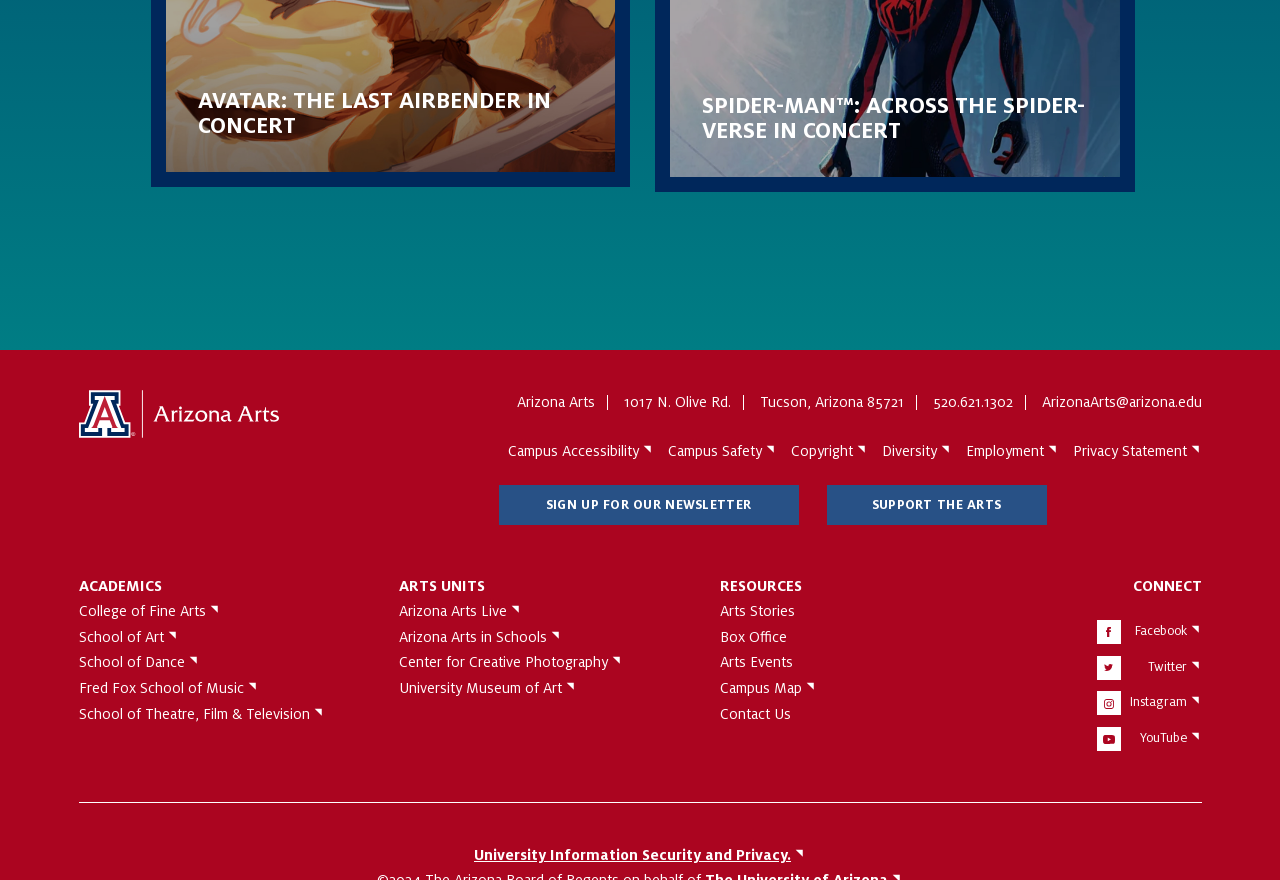Give the bounding box coordinates for this UI element: "University Information Security and Privacy.". The coordinates should be four float numbers between 0 and 1, arranged as [left, top, right, bottom].

[0.37, 0.957, 0.63, 0.987]